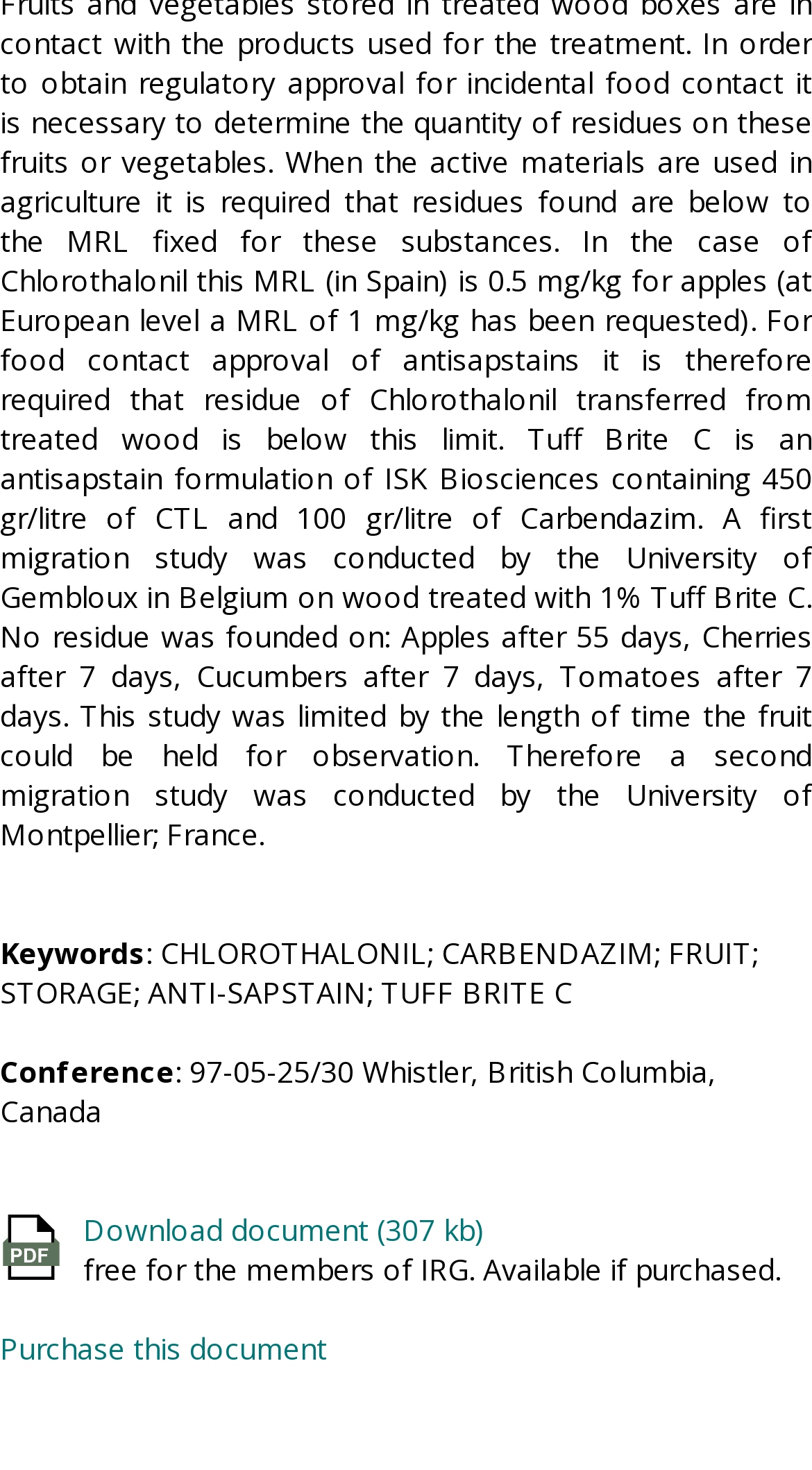Extract the bounding box coordinates for the UI element described by the text: "Download document (307 kb)". The coordinates should be in the form of [left, top, right, bottom] with values between 0 and 1.

[0.103, 0.823, 0.597, 0.85]